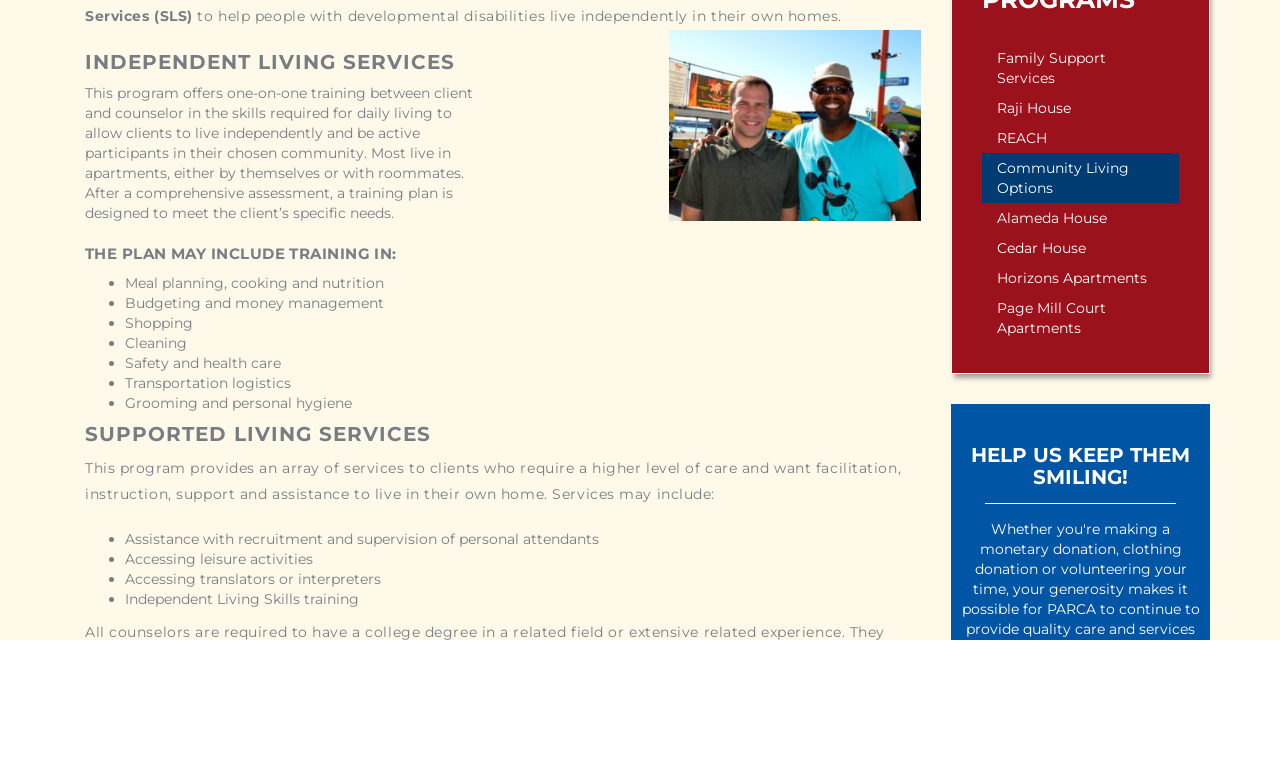Bounding box coordinates should be provided in the format (top-left x, top-left y, bottom-right x, bottom-right y) with all values between 0 and 1. Identify the bounding box for this UI element: A

[0.688, 0.001, 0.72, 0.052]